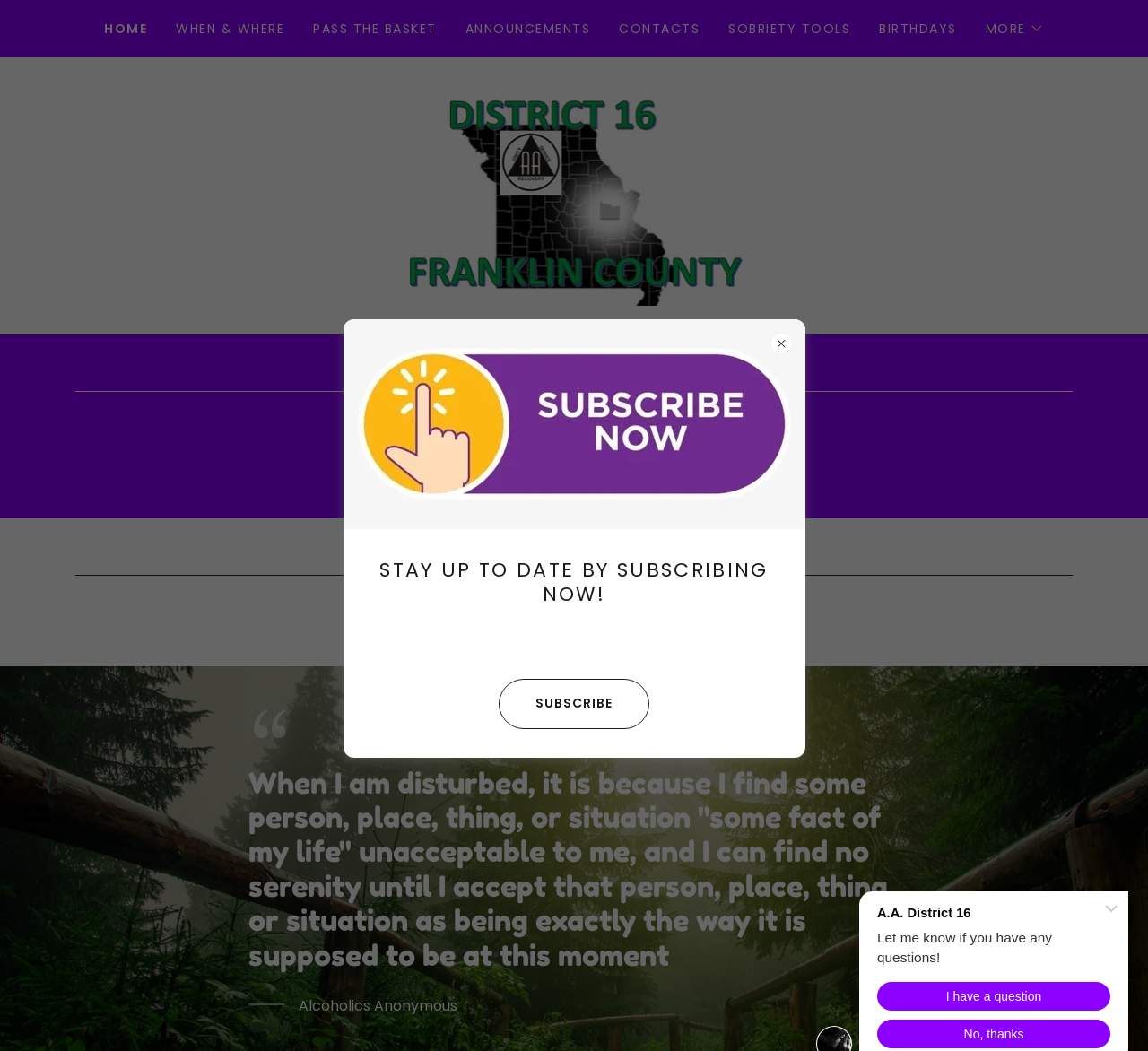Based on the image, please respond to the question with as much detail as possible:
What is the organization's name on the webpage?

I looked for a StaticText element that contains the organization's name and found the element with the text 'Alcoholics Anonymous', which is the organization's name on the webpage.